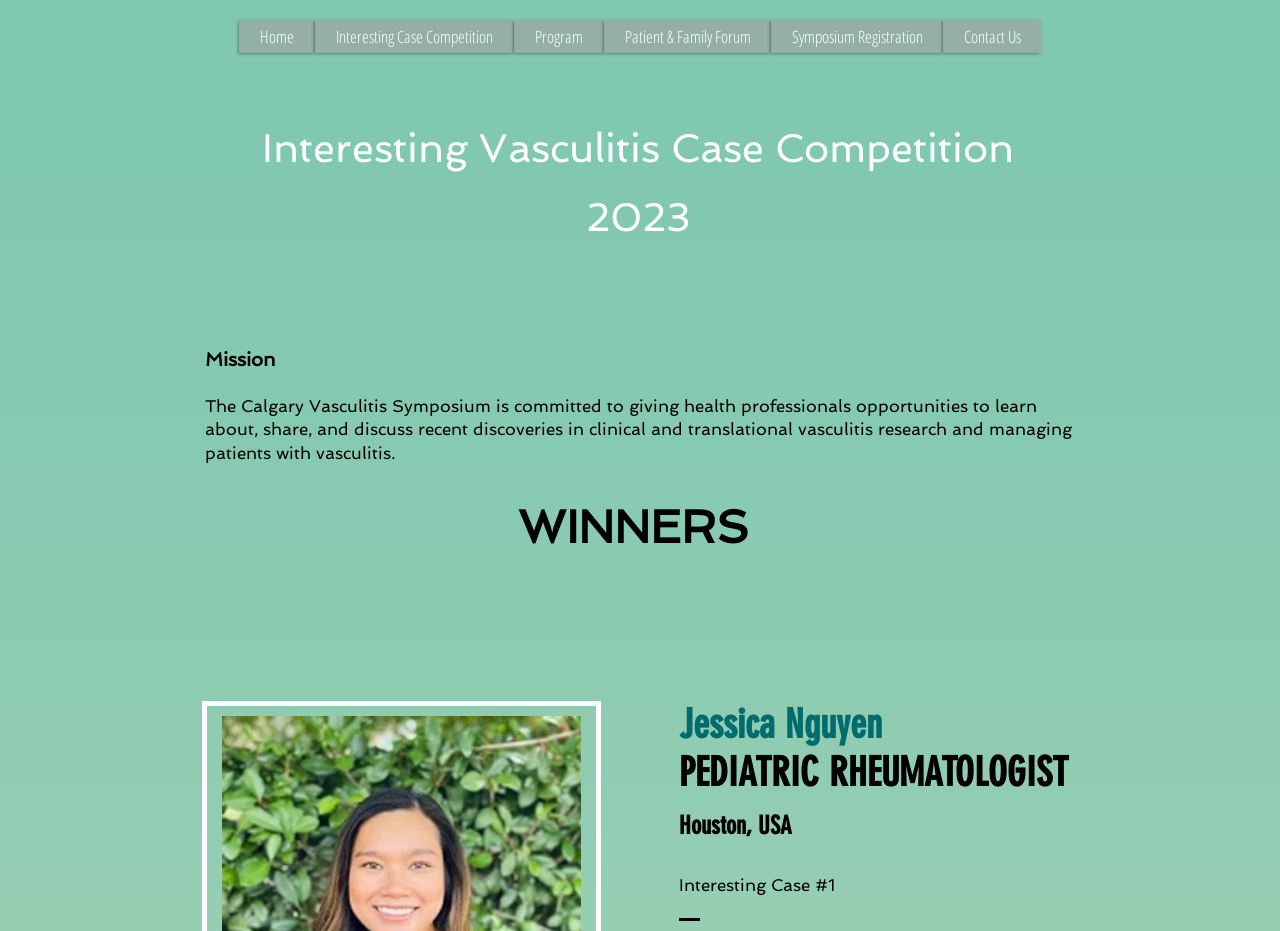What is the purpose of the Calgary Vasculitis Symposium?
Observe the image and answer the question with a one-word or short phrase response.

To learn about vasculitis research and management